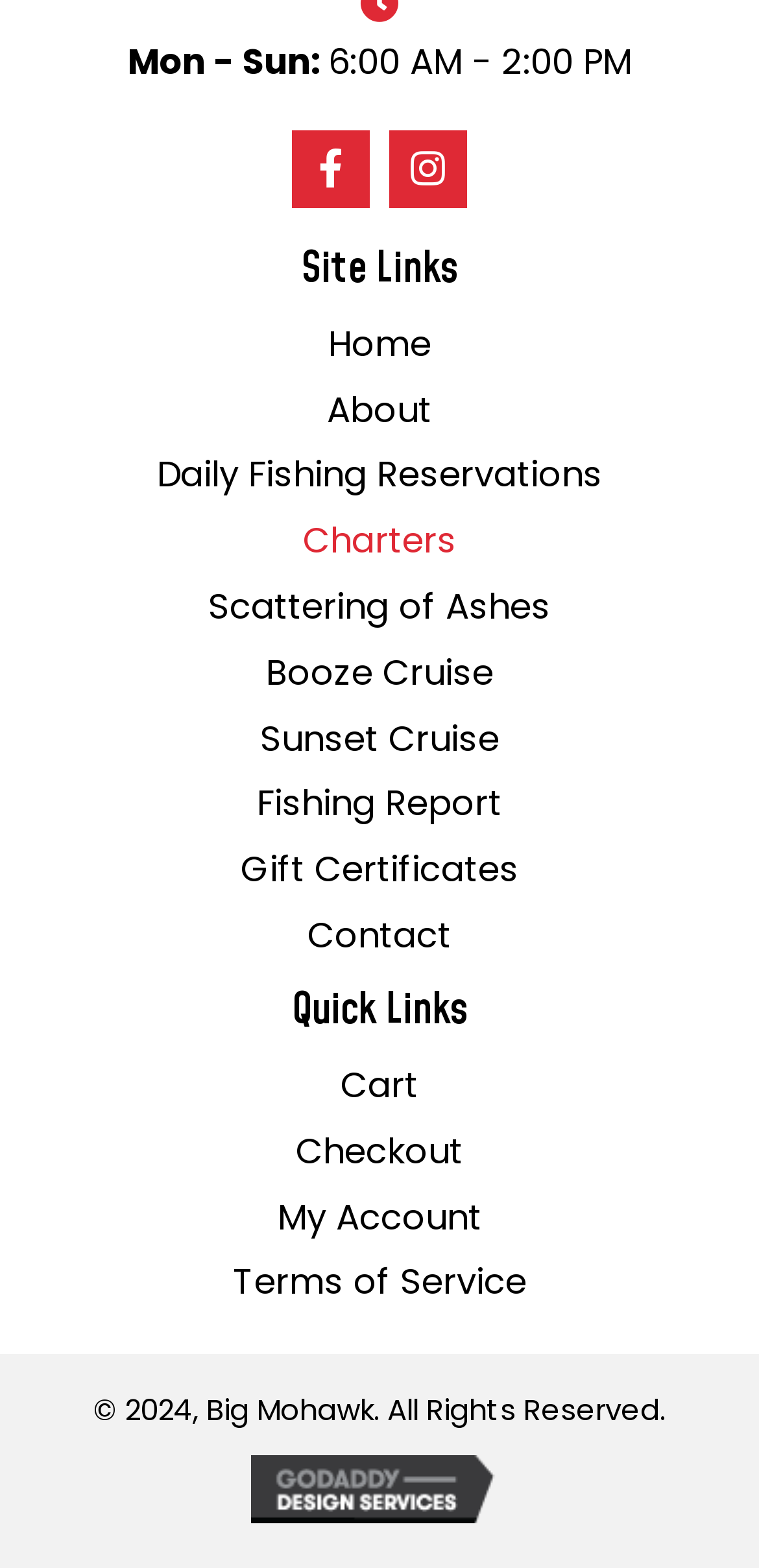Please identify the bounding box coordinates of the area I need to click to accomplish the following instruction: "Contact us".

[0.405, 0.577, 0.595, 0.618]